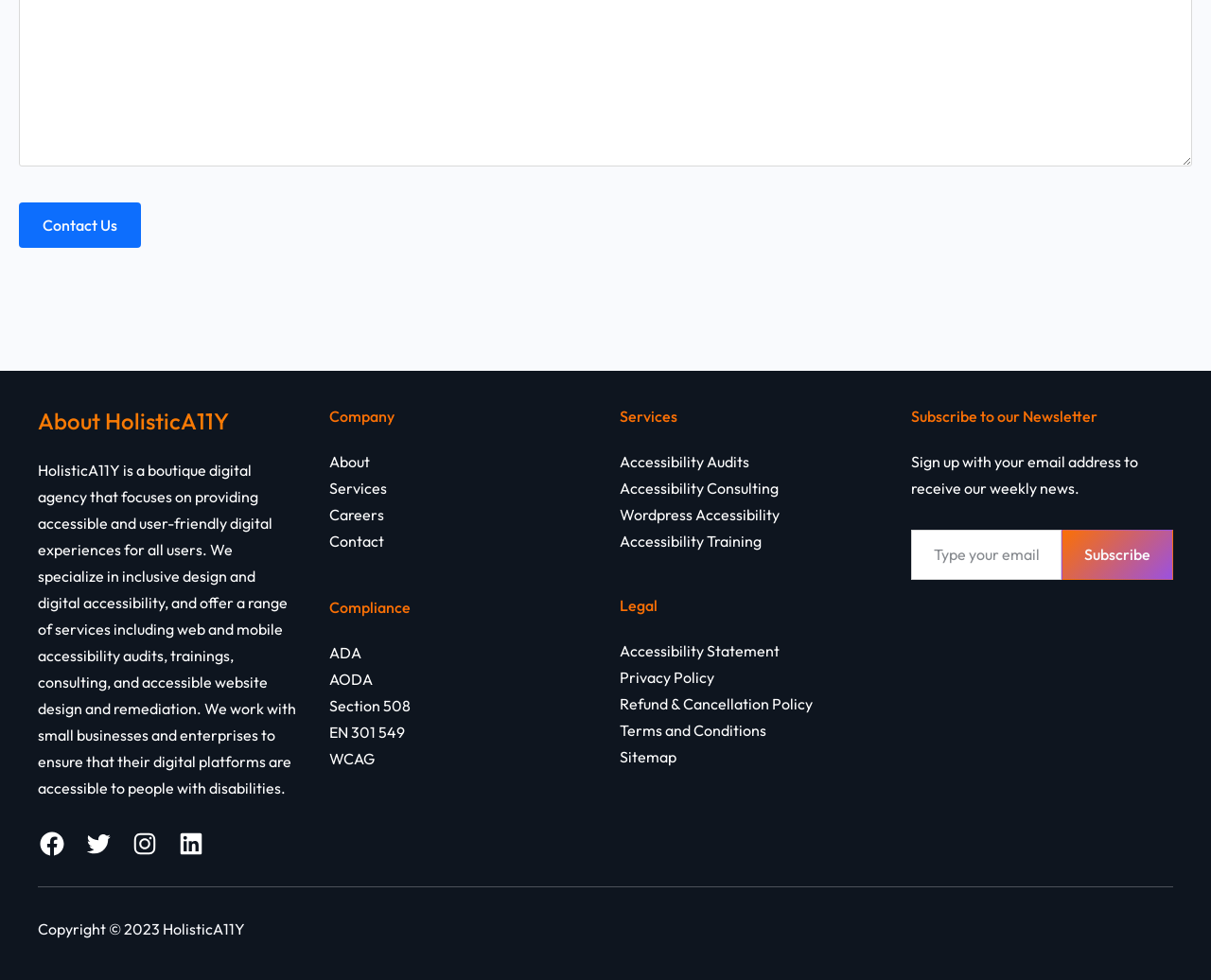How can users contact the company?
Respond with a short answer, either a single word or a phrase, based on the image.

Contact Us button